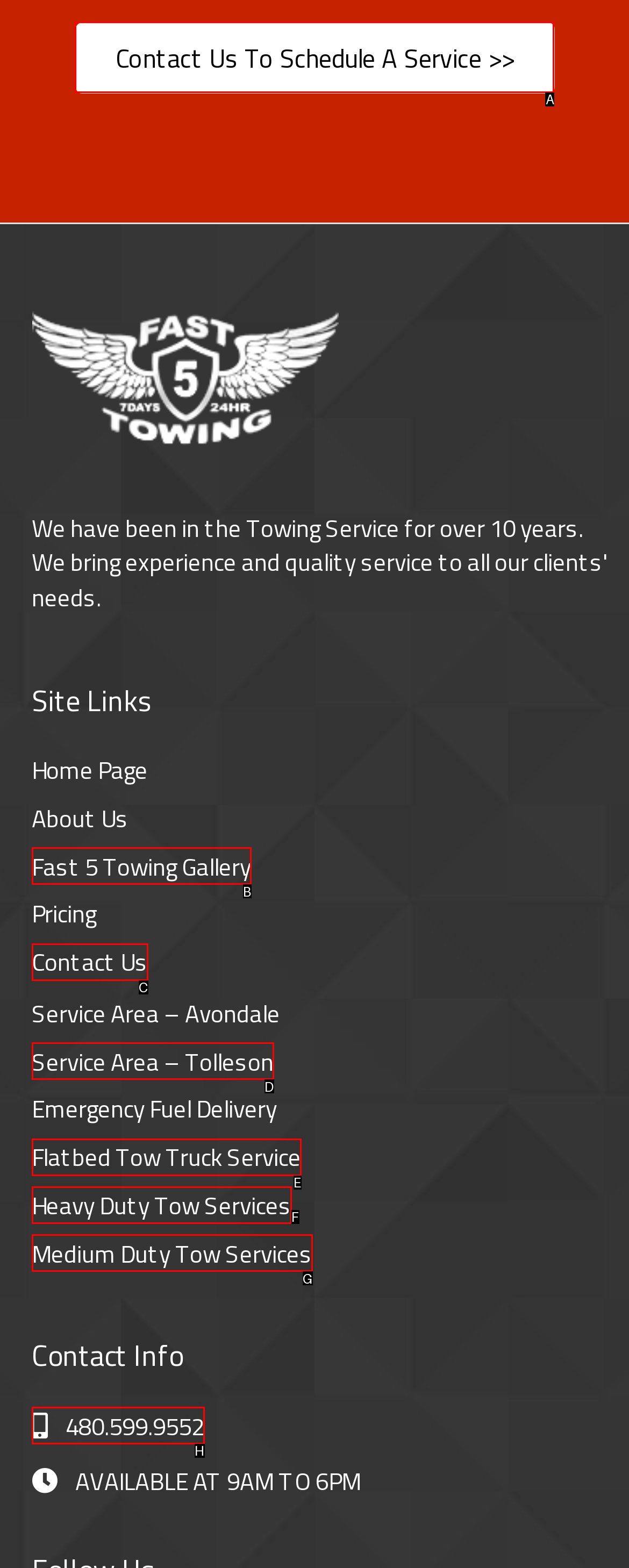Point out the UI element to be clicked for this instruction: Contact us to schedule a service. Provide the answer as the letter of the chosen element.

A